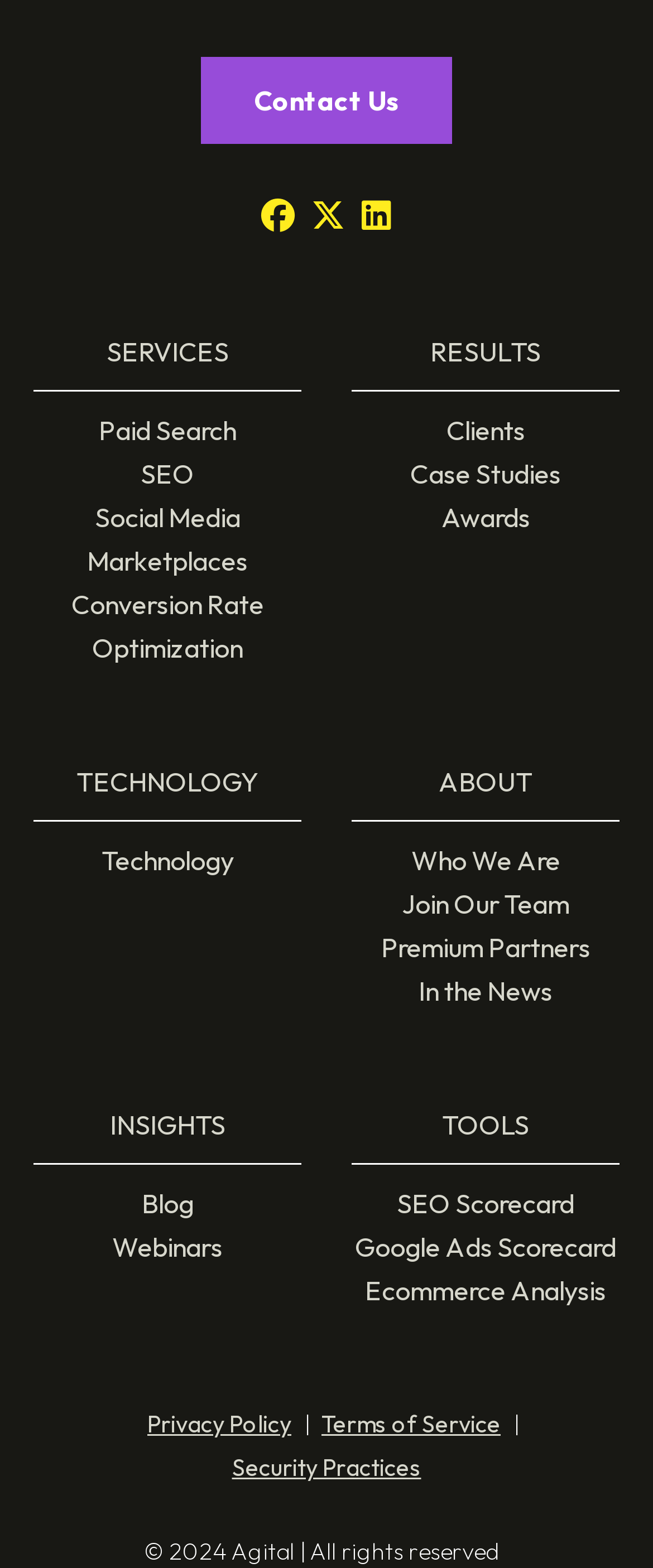What is the last section on the webpage?
Please provide a comprehensive answer based on the contents of the image.

By examining the webpage, I found that the last section is TOOLS, which is a static text element. This section is located at the bottom of the webpage and contains links to SEO Scorecard, Google Ads Scorecard, and Ecommerce Analysis.